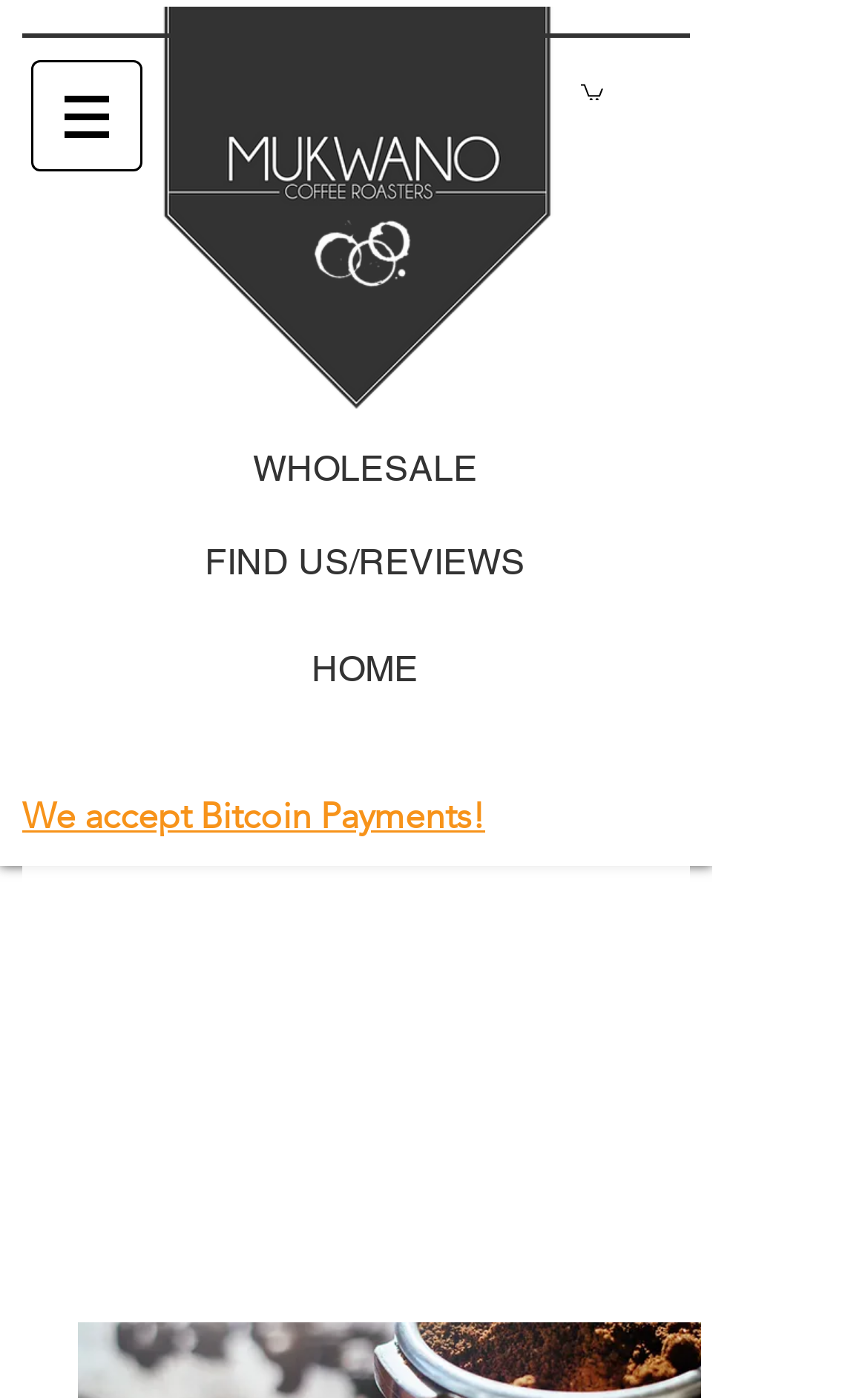What is the phone number of Mukwano Coffee?
Based on the image content, provide your answer in one word or a short phrase.

(307) 321-4394